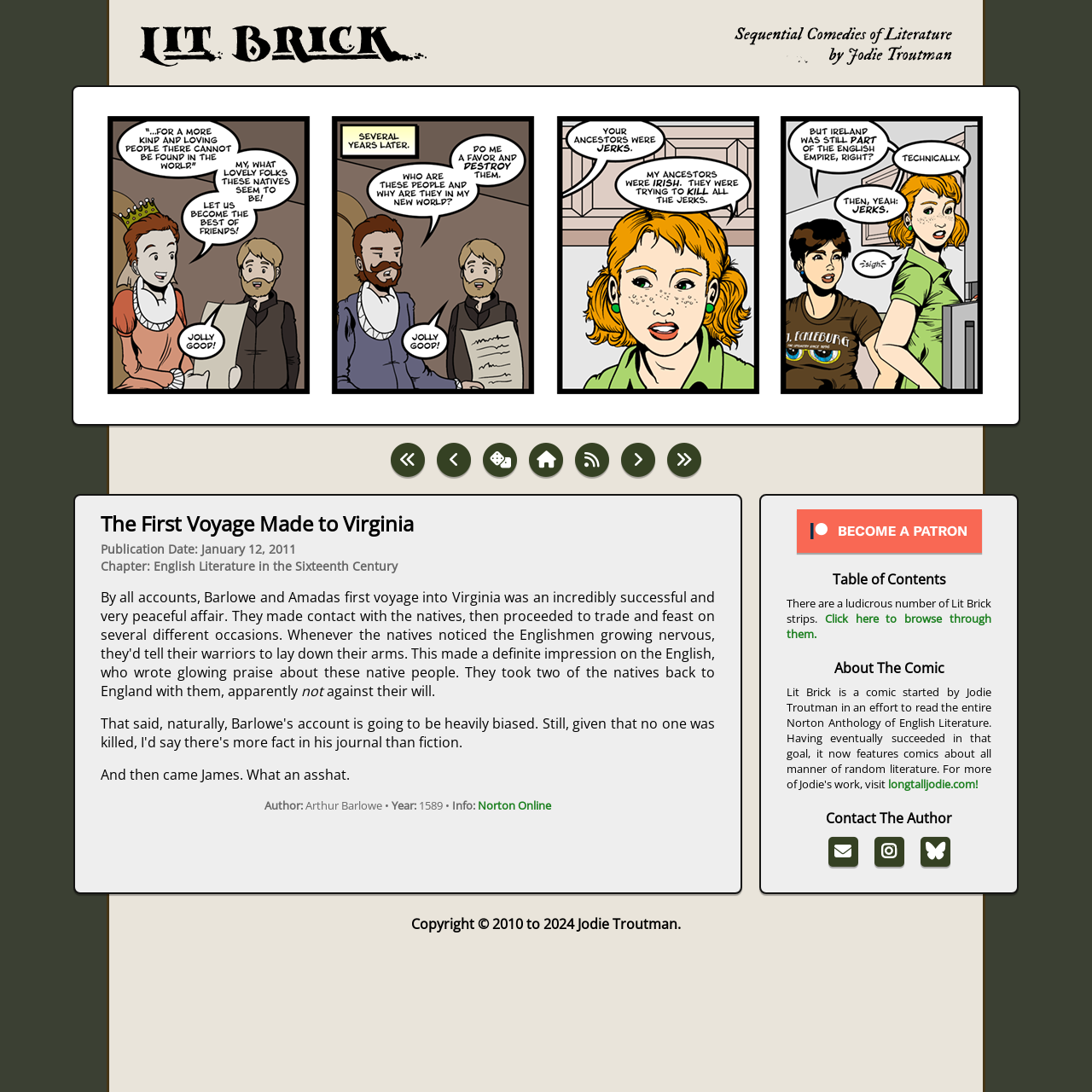Show the bounding box coordinates for the HTML element as described: "parent_node: Table of Contents".

[0.729, 0.493, 0.899, 0.51]